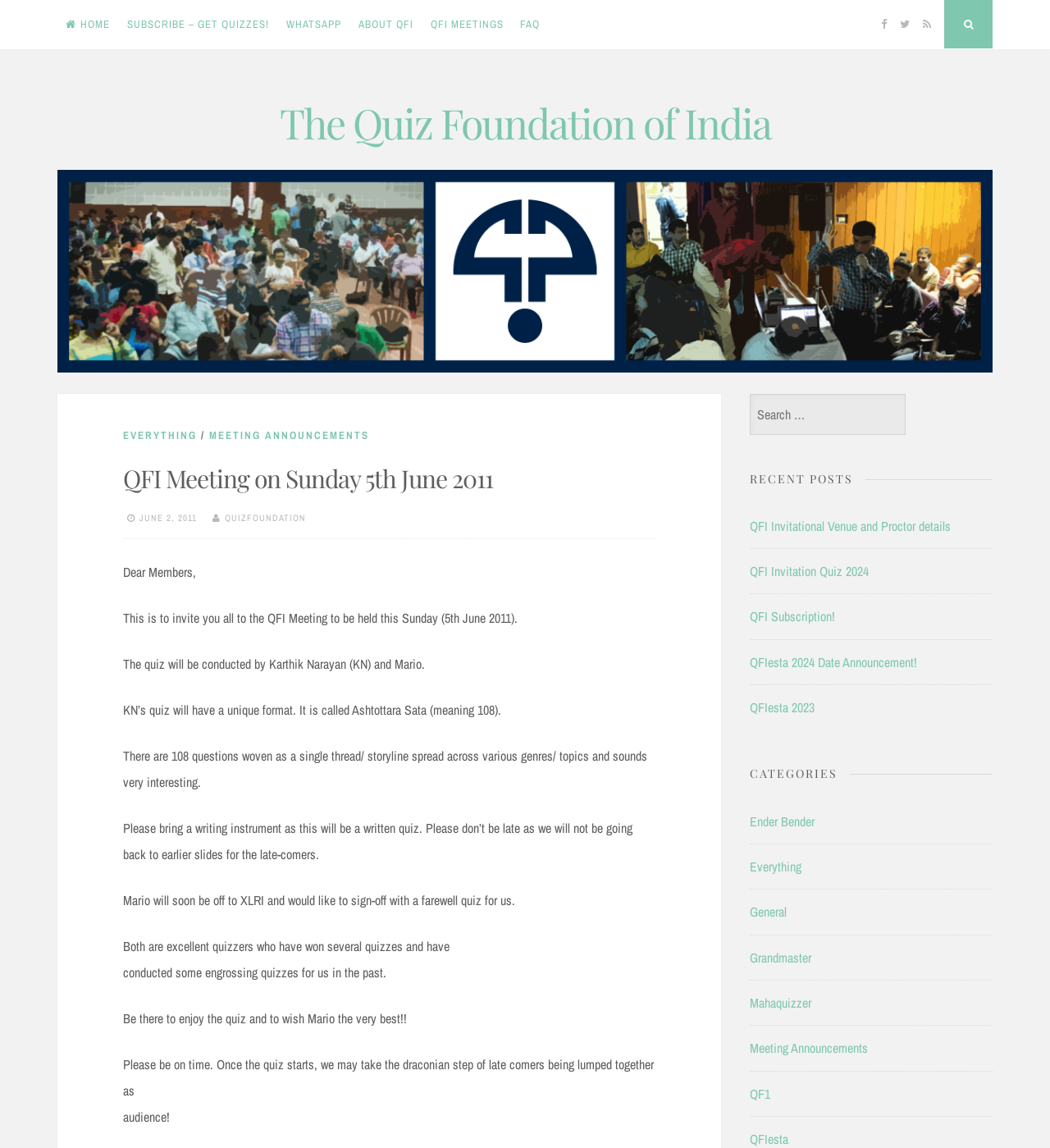Indicate the bounding box coordinates of the element that needs to be clicked to satisfy the following instruction: "Click on the HOME link". The coordinates should be four float numbers between 0 and 1, i.e., [left, top, right, bottom].

[0.055, 0.0, 0.113, 0.043]